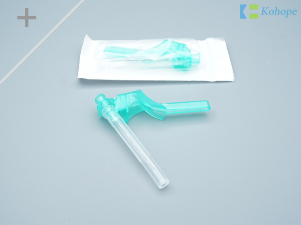What is the background of the image?
Based on the image content, provide your answer in one word or a short phrase.

minimalist surface